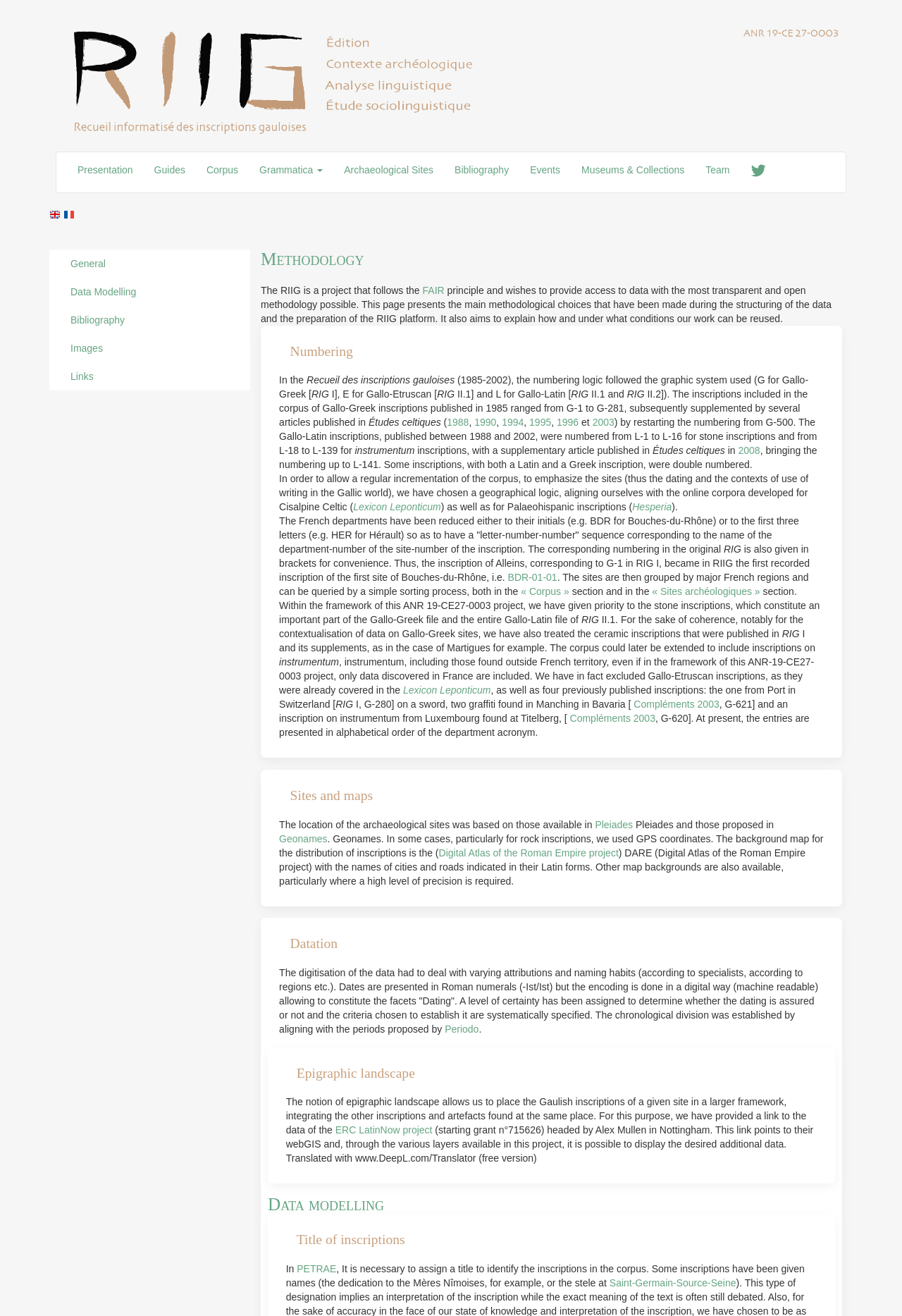Deliver a detailed narrative of the webpage's visual and textual elements.

The webpage is about the RIIG project, which aims to provide access to data with a transparent and open methodology. At the top, there is a heading with a link and an image. Below it, there are several links to different sections of the website, including Presentation, Guides, Corpus, Grammatica, Archaeological Sites, Bibliography, Events, Museums & Collections, and Team.

To the right of these links, there are two links for language selection, English and Français, each with a corresponding image. Below these language links, there are more links to sections such as General, Data Modelling, Bibliography, Images, and Links.

The main content of the webpage is divided into two sections. The first section is headed "Methodology" and provides an introduction to the project's methodology. It explains that the project follows the FAIR principle and aims to provide access to data with a transparent and open methodology.

The second section is an article that discusses the numbering logic used in the Recueil des inscriptions gauloises (RIG) and how it has been adapted for the RIIG project. The article explains that the original RIG used a graphic system for numbering, but the RIIG project has chosen a geographical logic, aligning itself with online corpora developed for Cisalpine Celtic and Palaeohispanic inscriptions. The article also explains how the French departments have been reduced to their initials or first three letters to create a "letter-number-number" sequence corresponding to the name of the department-number of the site-number of the inscription.

Throughout the article, there are links to specific inscriptions, such as BDR-01-01, and to sections of the website, such as the Corpus and Sites archéologiques sections. The article also mentions that the project has given priority to stone inscriptions and has treated ceramic inscriptions that were published in RIG I and its supplements.